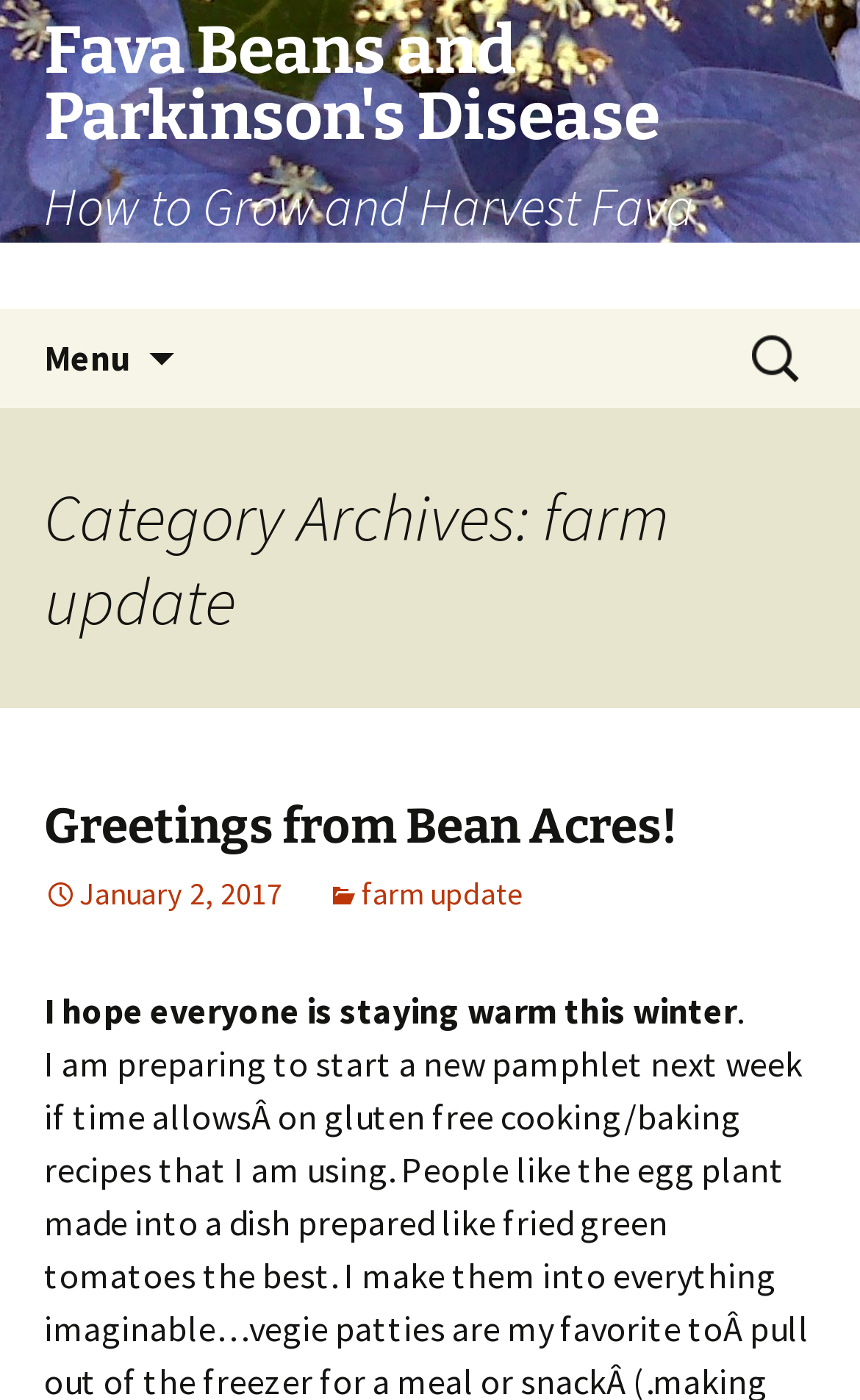Elaborate on the webpage's design and content in a detailed caption.

The webpage is about farm updates, specifically focusing on Fava Beans and Parkinson's Disease. At the top, there is a prominent link "Fava Beans and Parkinson's Disease How to Grow and Harvest Fava Beans" that spans the entire width of the page. Below this link, there are two headings, "Fava Beans and Parkinson's Disease" and "How to Grow and Harvest Fava Beans", which are centered and take up most of the page width.

To the top-right, there is a button labeled "Menu" with an icon, and next to it, a "Skip to content" link. On the top-right corner, there is a search bar with a label "Search for:".

Below the search bar, there is a header section that takes up about half of the page height. Within this section, there is a heading "Category Archives: farm update" that spans the entire width. Below this heading, there is another section with a heading "Greetings from Bean Acres!" that is centered and takes up about half of the page width. This section also contains a link with the same text, a date "January 2, 2017" with an icon, and a category link "farm update" with an icon.

Further down, there is a paragraph of text that starts with "I hope everyone is staying warm this winter" and ends with a period.